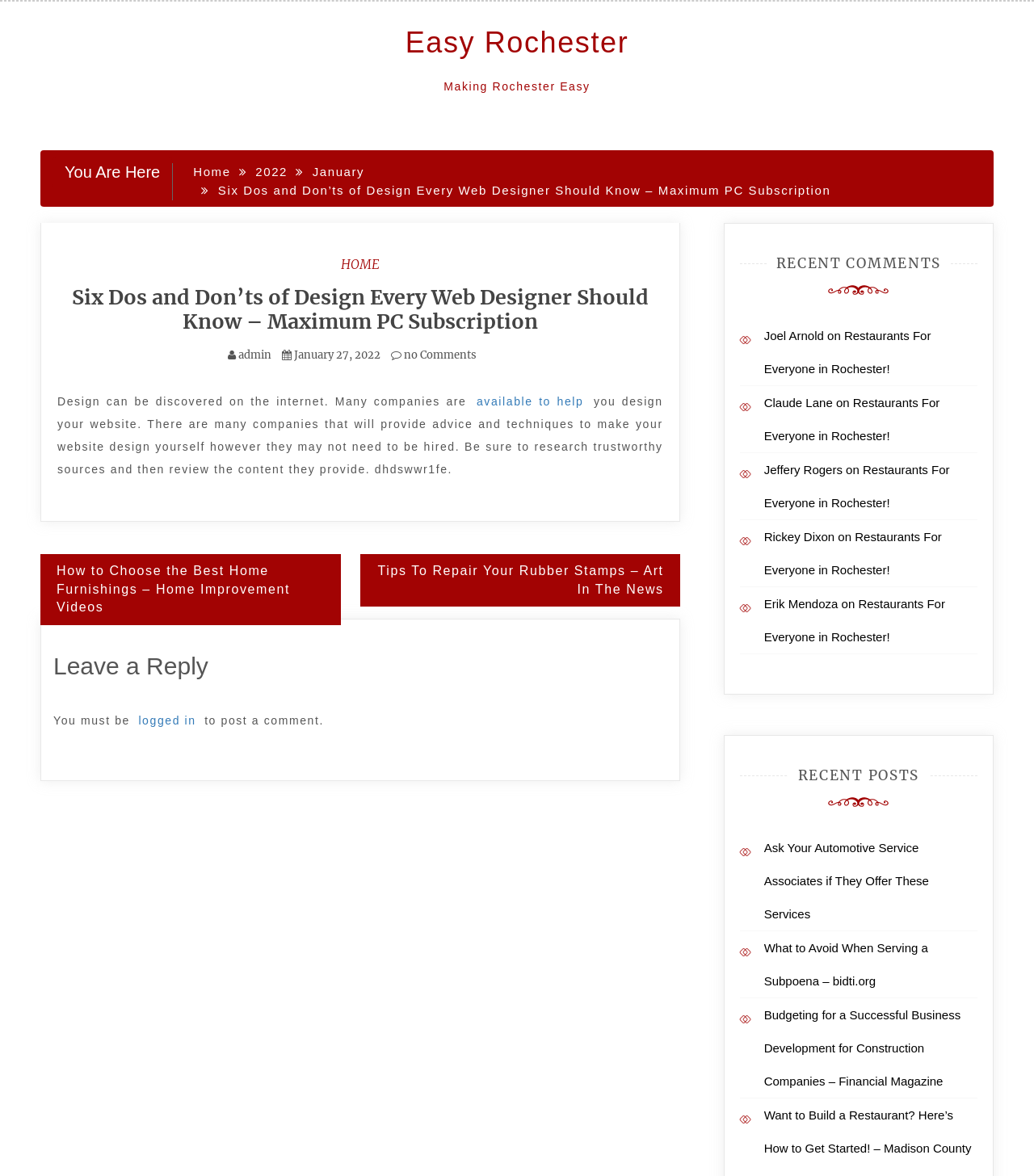Generate the text of the webpage's primary heading.

Six Dos and Don’ts of Design Every Web Designer Should Know – Maximum PC Subscription